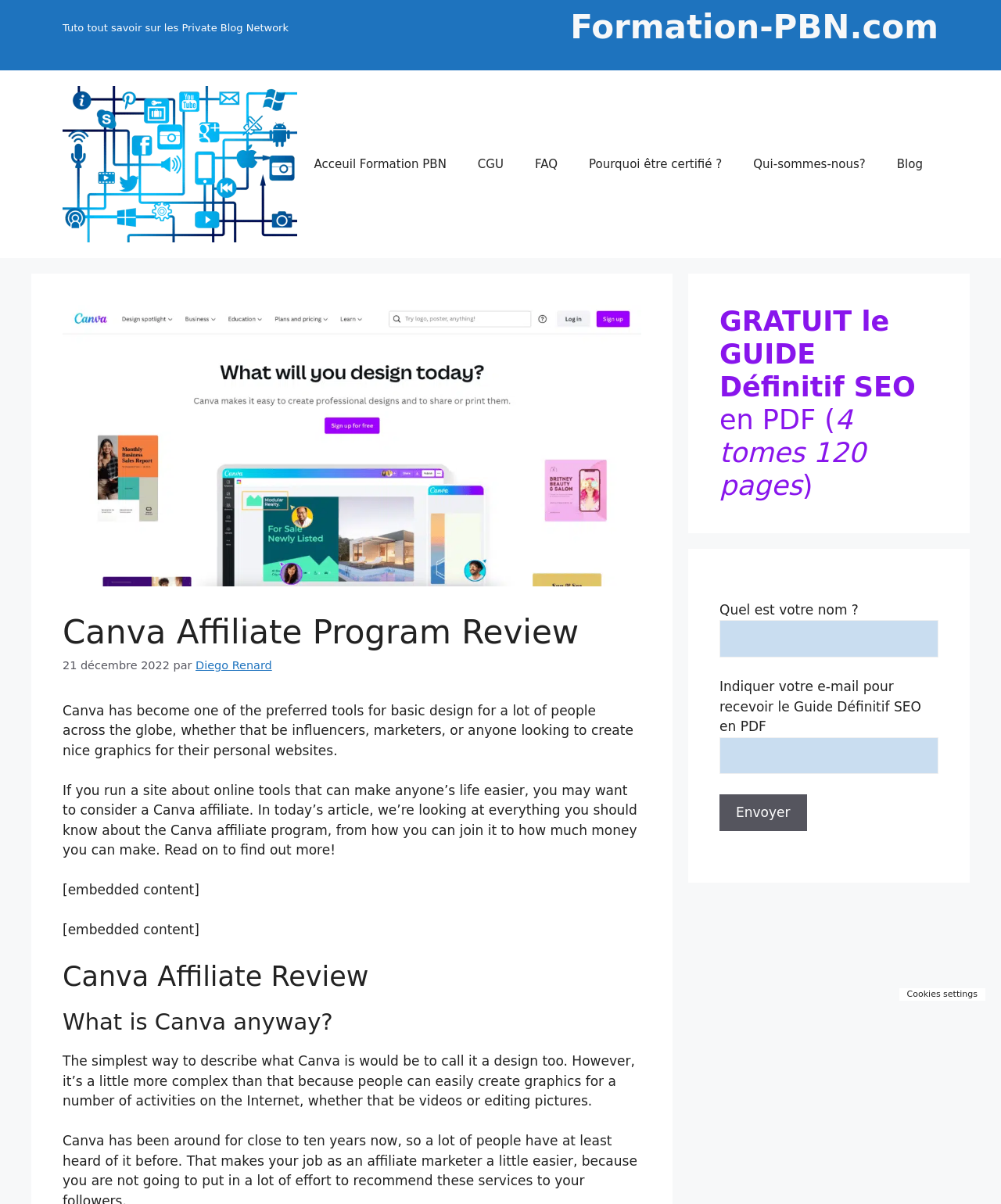Give a full account of the webpage's elements and their arrangement.

The webpage is about a review of the Canva Affiliate Program, specifically focused on Formation PBN. At the top, there is a banner with a link to the site "Formation PBN" accompanied by an image. Below this, there is a navigation menu with links to various sections of the site, including "Acceuil", "CGU", "FAQ", and more.

The main content of the page is divided into sections, starting with a heading "Canva Affiliate Program Review" followed by a brief introduction to Canva and its uses. The text explains that Canva is a design tool that can be used for various online activities, and that the affiliate program is a way for website owners to monetize their content.

The page then delves deeper into the review, with headings such as "What is Canva anyway?" and "Canva Affiliate Review". The text provides more information about the affiliate program, including how to join and how much money can be made.

On the right-hand side of the page, there is a complementary section with a heading "GRATUIT le GUIDE Définitif SEO en PDF" and a form to input name and email to receive the guide. Below this, there is another complementary section with a button to "Envoyer" (send).

At the very bottom of the page, there is a small text "Cookies settings".